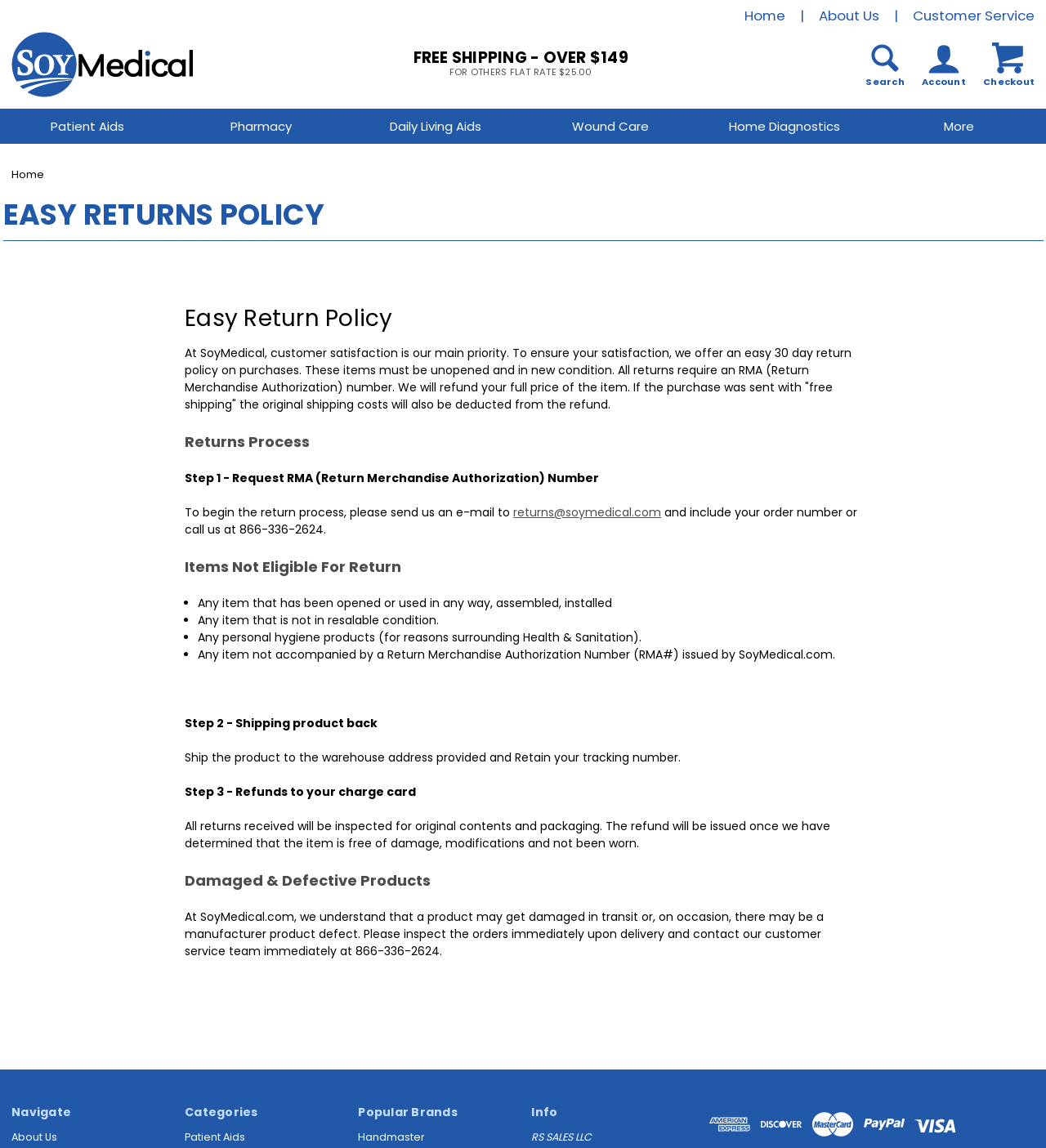Generate a comprehensive description of the webpage.

The webpage is about Soymedical's easy returns policy. At the top, there is a navigation bar with links to "Home", "About Us", "Customer Service", and more. Below the navigation bar, there is a heading that reads "Soymedical.com FREE SHIPPING - OVER $149 FOR OTHERS FLAT RATE $25.00 Search Account Checkout". This heading is accompanied by several links and images.

The main content of the webpage is divided into sections. The first section explains Soymedical's easy return policy, which allows customers to return items within 30 days of purchase. The policy is outlined in three steps: requesting a return merchandise authorization number, shipping the product back, and receiving a refund.

Below the return policy section, there are several tables and lists that provide more information about the return process, including items that are not eligible for return and what to do in case of damaged or defective products.

On the left side of the webpage, there is a navigation menu with headings such as "Navigate", "Categories", "Popular Brands", and "Info". These headings are accompanied by links to various pages on the website.

At the bottom of the webpage, there are several images and a section with the company's information, including its name and address.

Overall, the webpage is focused on providing information about Soymedical's return policy and procedures, with additional navigation menus and links to other parts of the website.